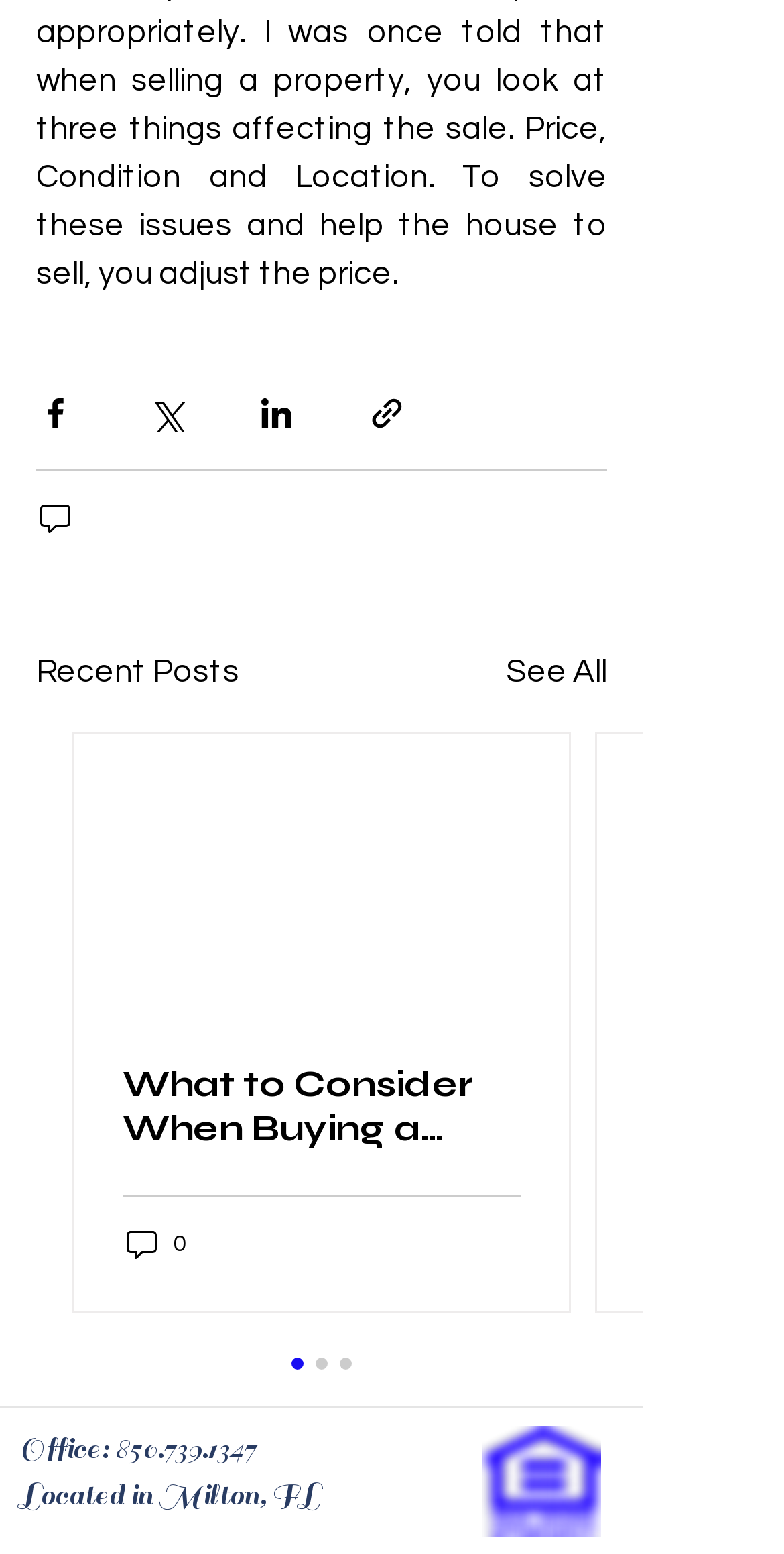Please provide the bounding box coordinates for the element that needs to be clicked to perform the instruction: "Call the office". The coordinates must consist of four float numbers between 0 and 1, formatted as [left, top, right, bottom].

[0.146, 0.92, 0.326, 0.945]